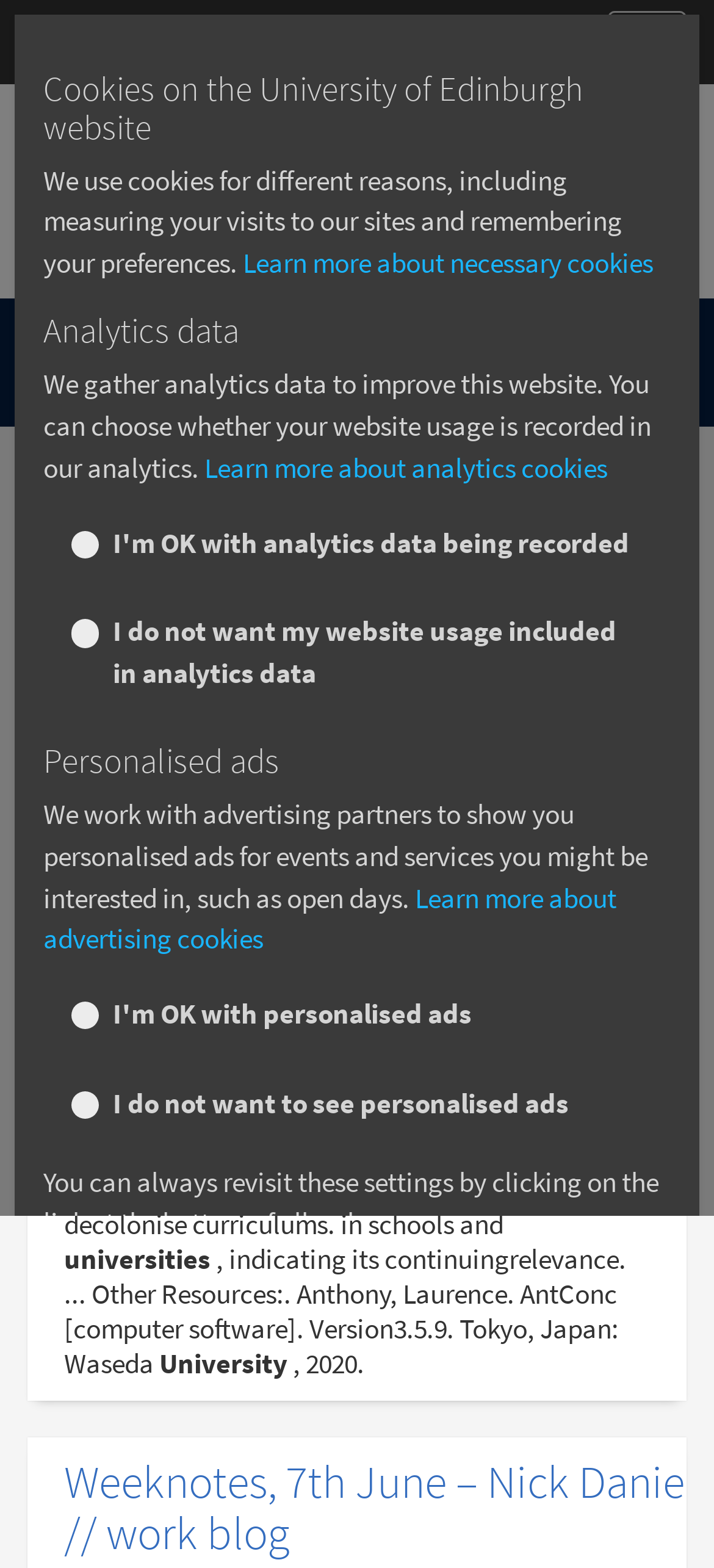Can users sort the search results?
Based on the image, respond with a single word or phrase.

Yes